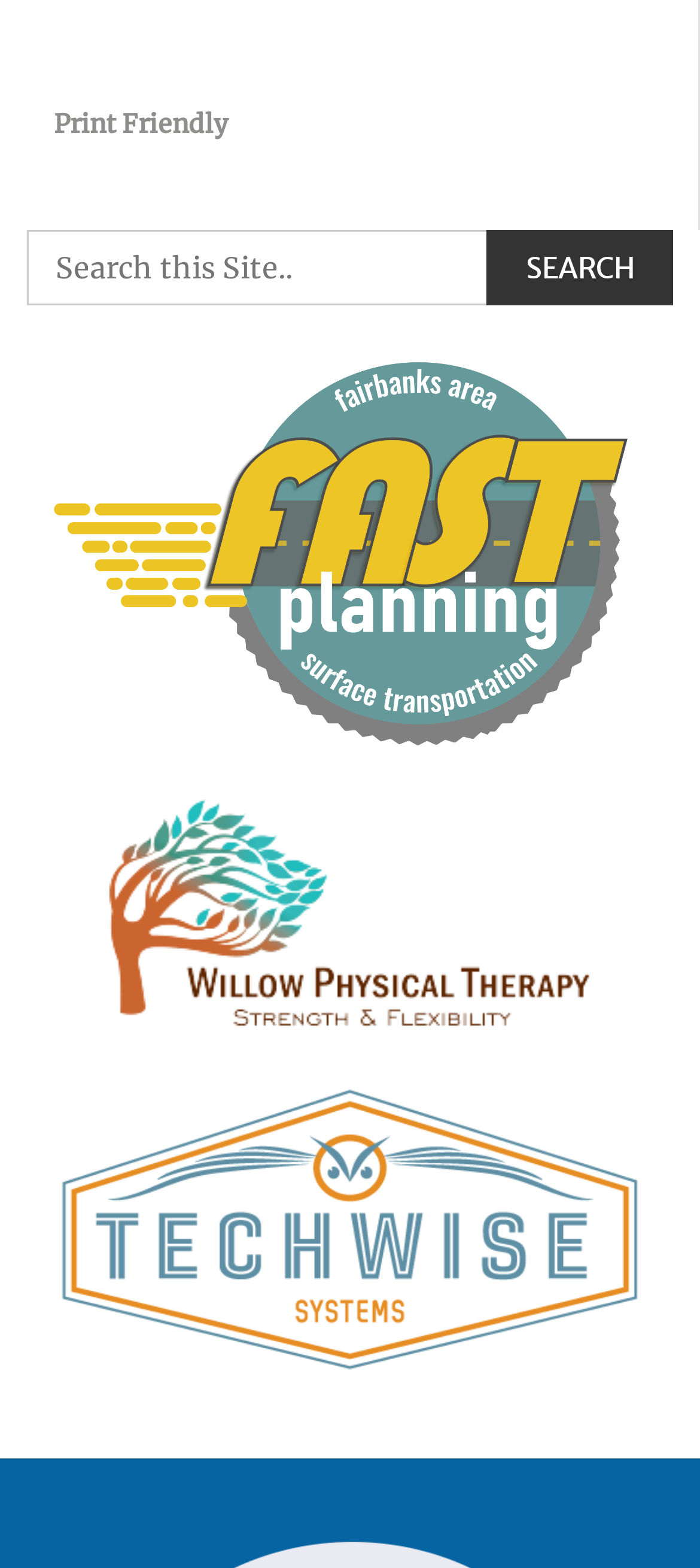Using the information in the image, give a comprehensive answer to the question: 
How many links to the Downtown Association of Fairbanks are there?

There are three links to the Downtown Association of Fairbanks, each with an accompanying image. They are located at different positions on the page, but they all have the same link text and image.